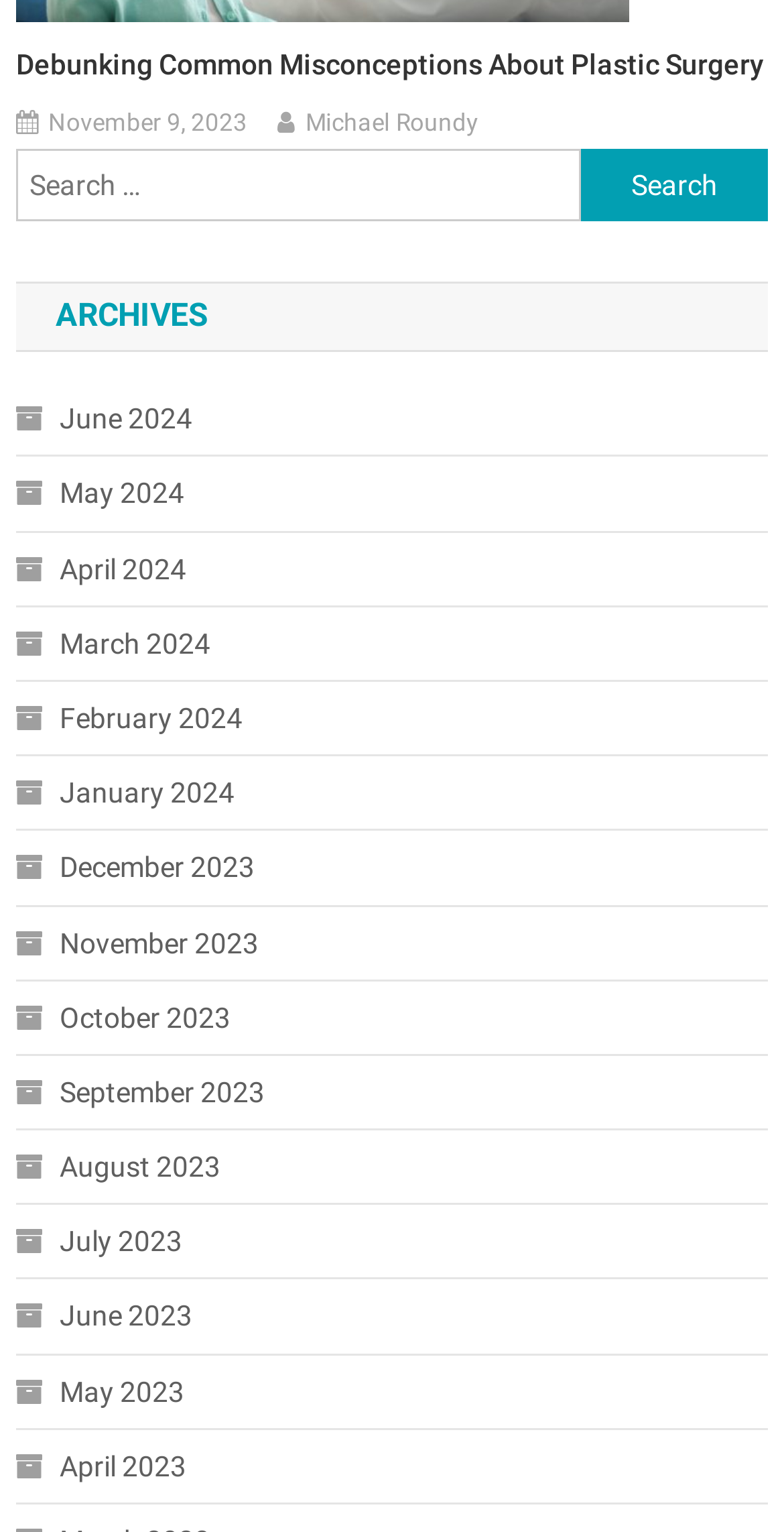Determine the bounding box coordinates of the area to click in order to meet this instruction: "Search by keyword".

[0.02, 0.098, 0.74, 0.145]